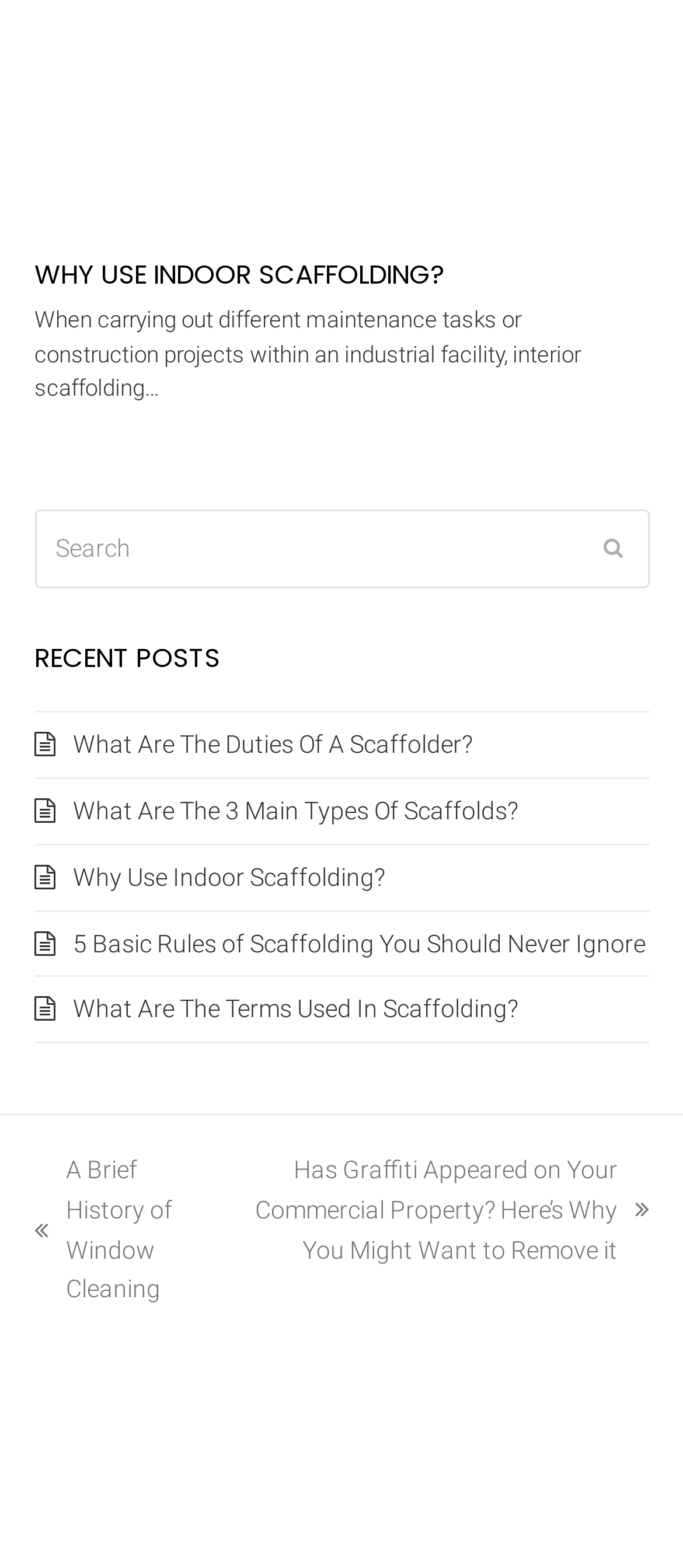How many recent posts are listed?
Using the image, provide a detailed and thorough answer to the question.

Below the search box, there is a section labeled 'RECENT POSTS' with 5 links listed below it, each with a brief description of a scaffolding-related topic.